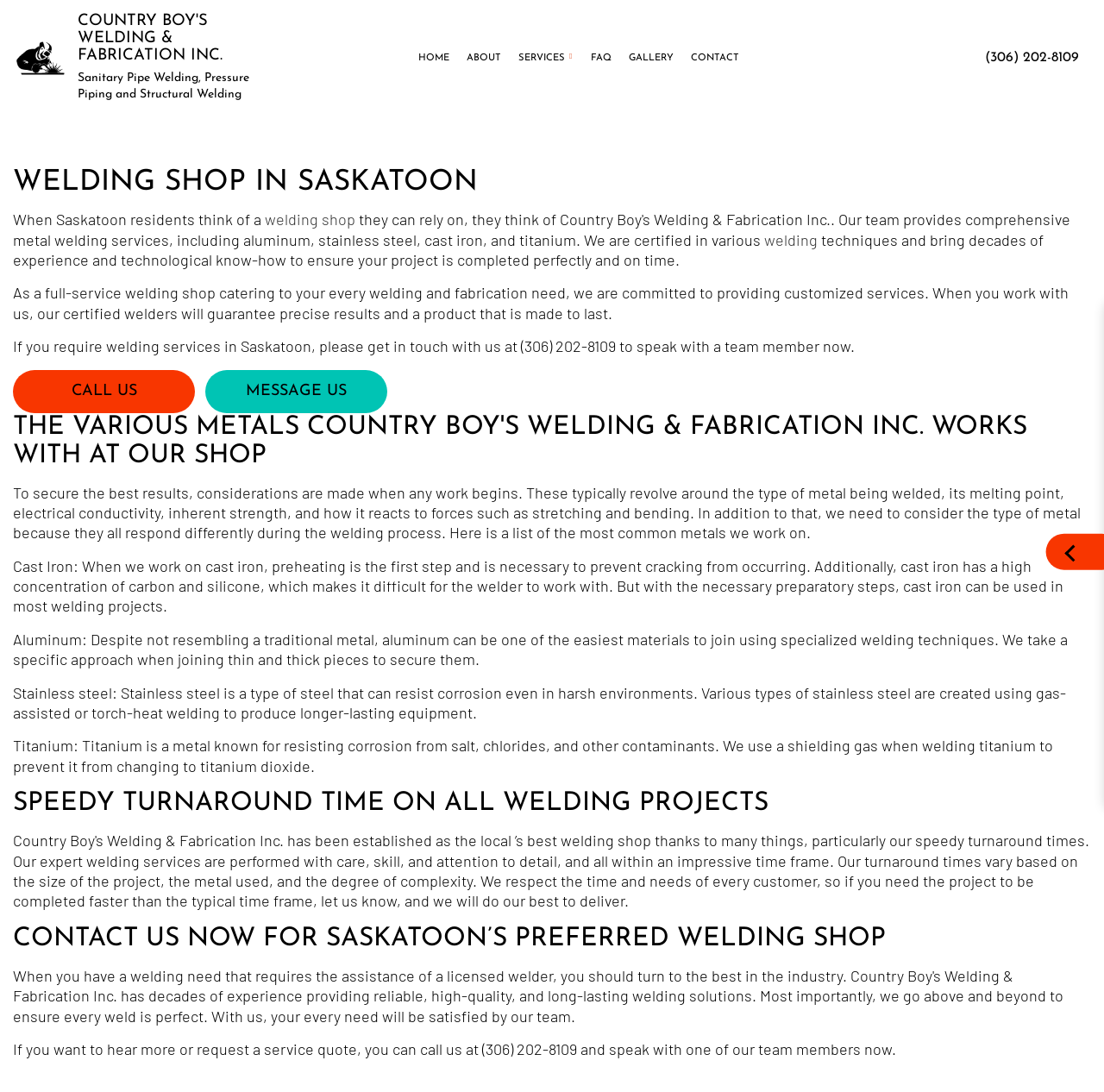Bounding box coordinates are to be given in the format (top-left x, top-left y, bottom-right x, bottom-right y). All values must be floating point numbers between 0 and 1. Provide the bounding box coordinate for the UI element described as: FAQ

[0.527, 0.035, 0.562, 0.071]